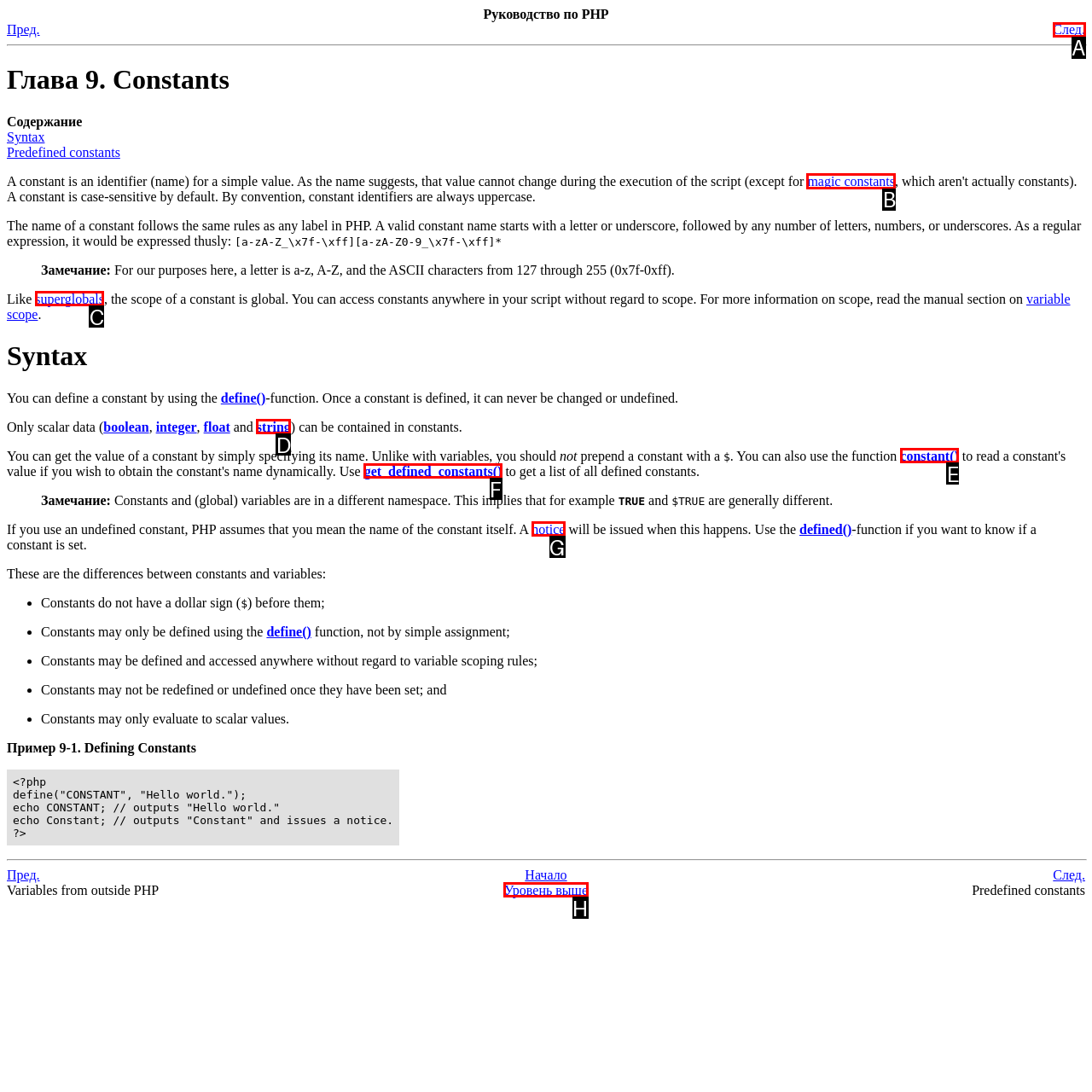Point out which UI element to click to complete this task: Click on the 'magic constants' link
Answer with the letter corresponding to the right option from the available choices.

B